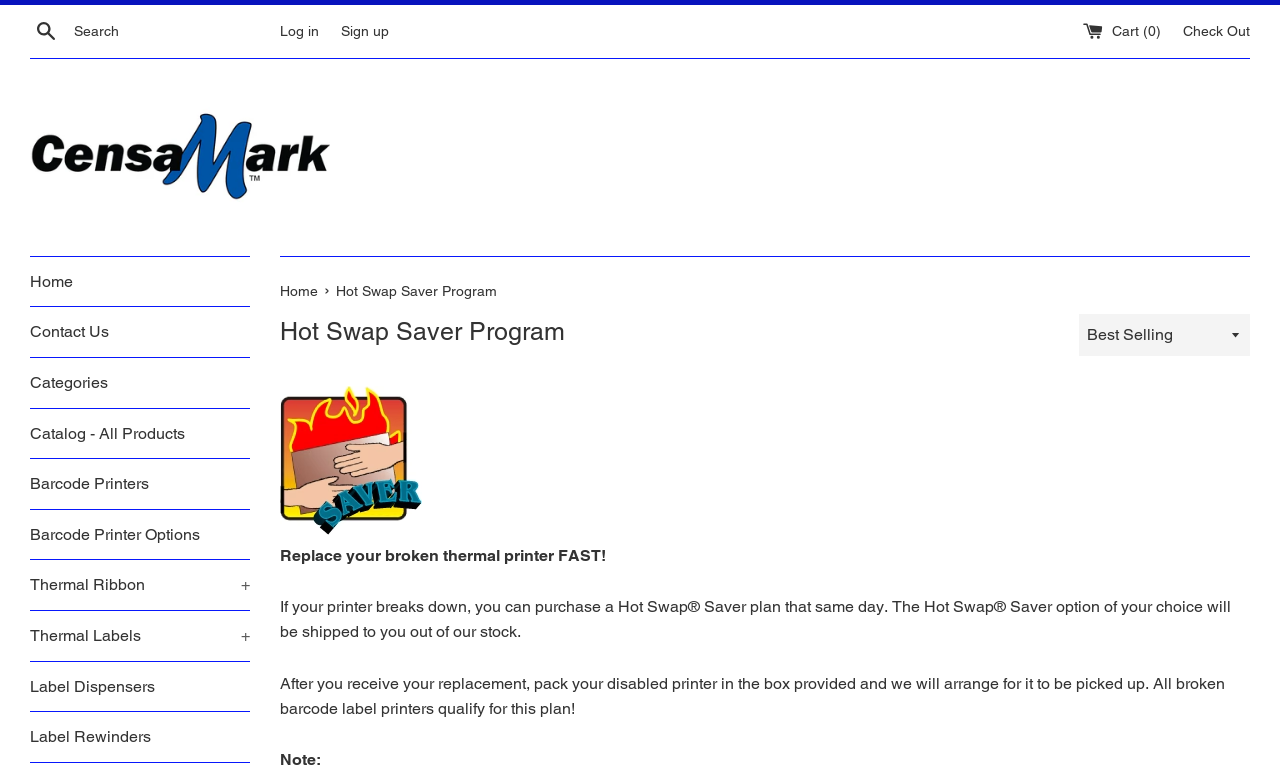Locate the bounding box coordinates of the region to be clicked to comply with the following instruction: "View your cart". The coordinates must be four float numbers between 0 and 1, in the form [left, top, right, bottom].

[0.846, 0.029, 0.91, 0.05]